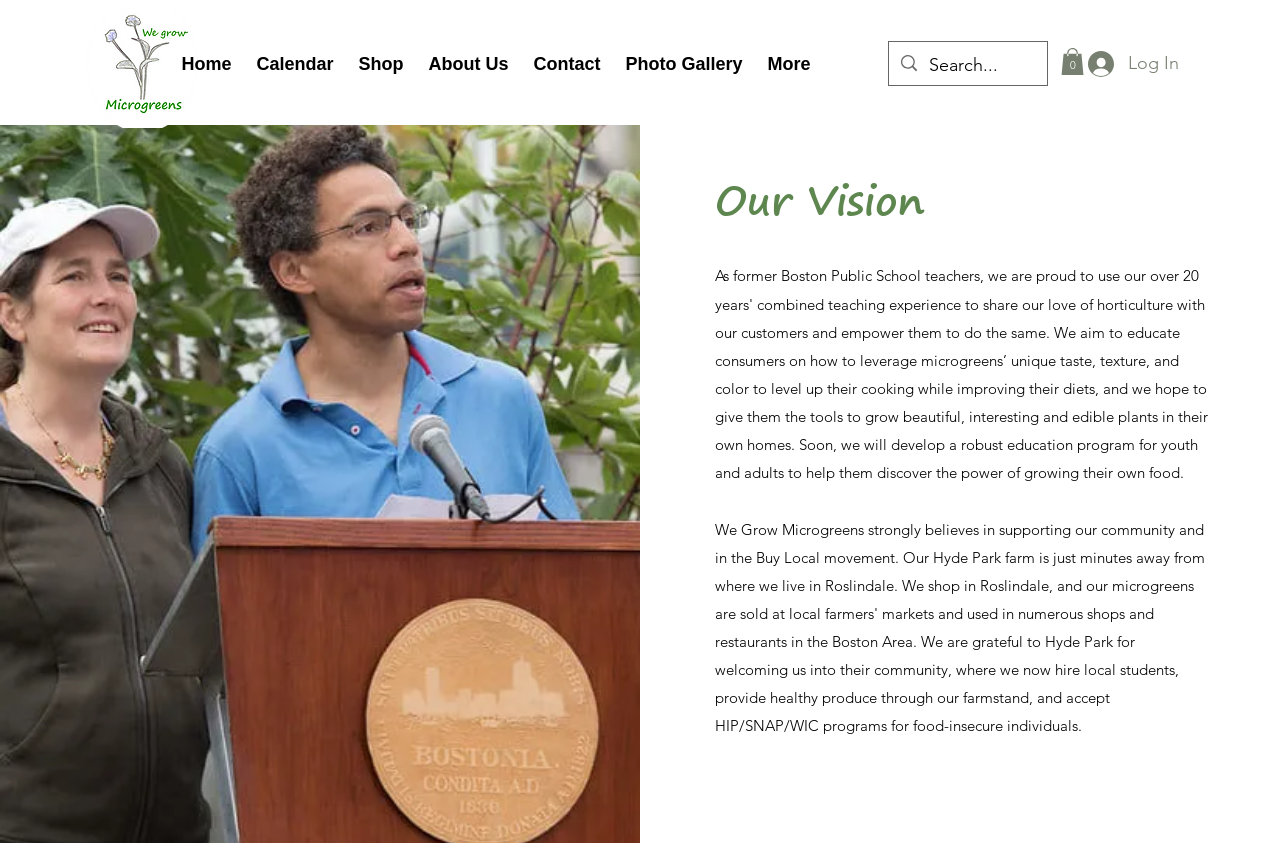How many navigation links are there?
Please provide a full and detailed response to the question.

The navigation links can be found in the navigation section with the label 'Site'. There are 7 links in total, which are 'Home', 'Calendar', 'Shop', 'About Us', 'Contact', 'Photo Gallery', and 'More'.